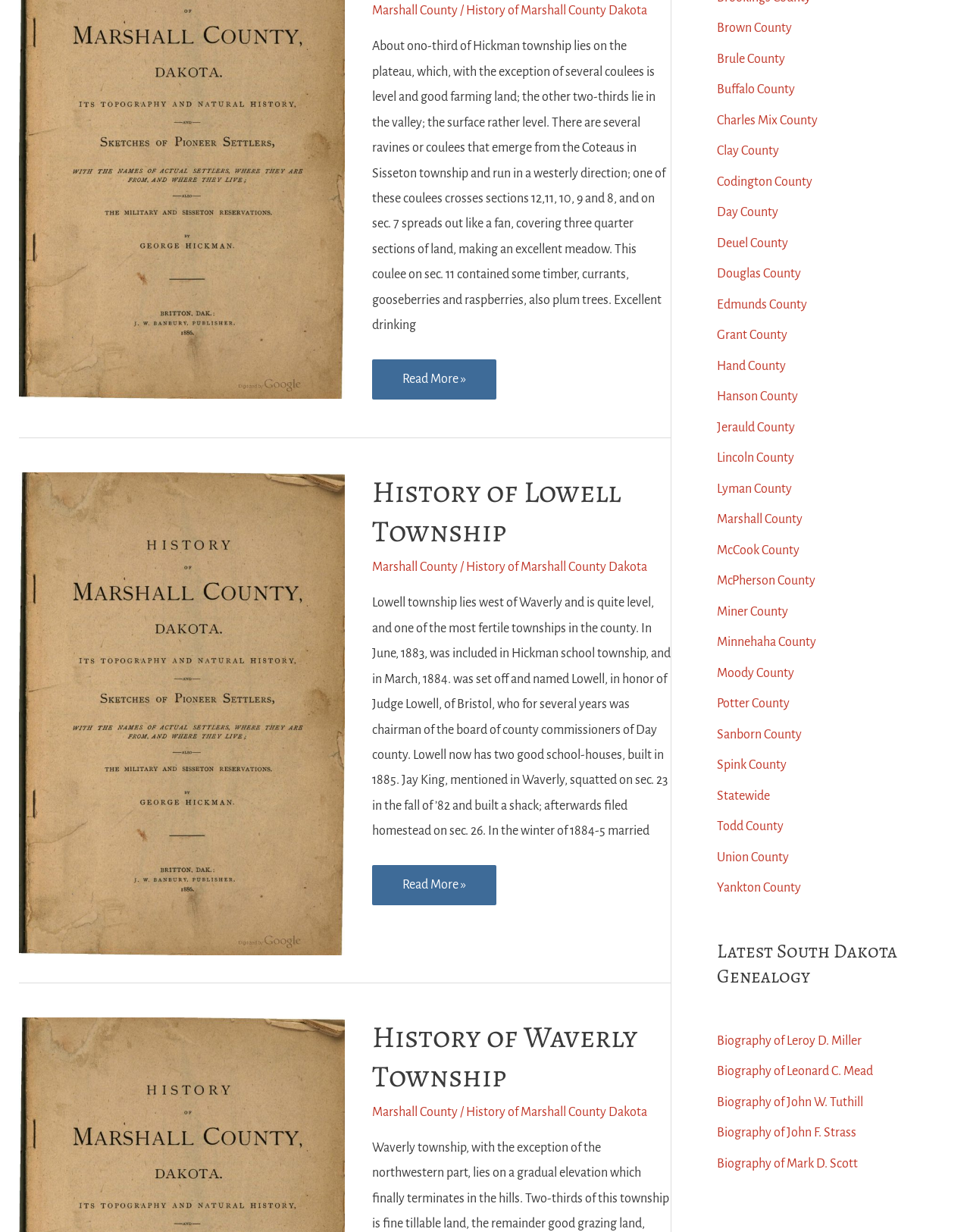Determine the bounding box coordinates for the HTML element described here: "Charles Mix County".

[0.739, 0.092, 0.843, 0.103]